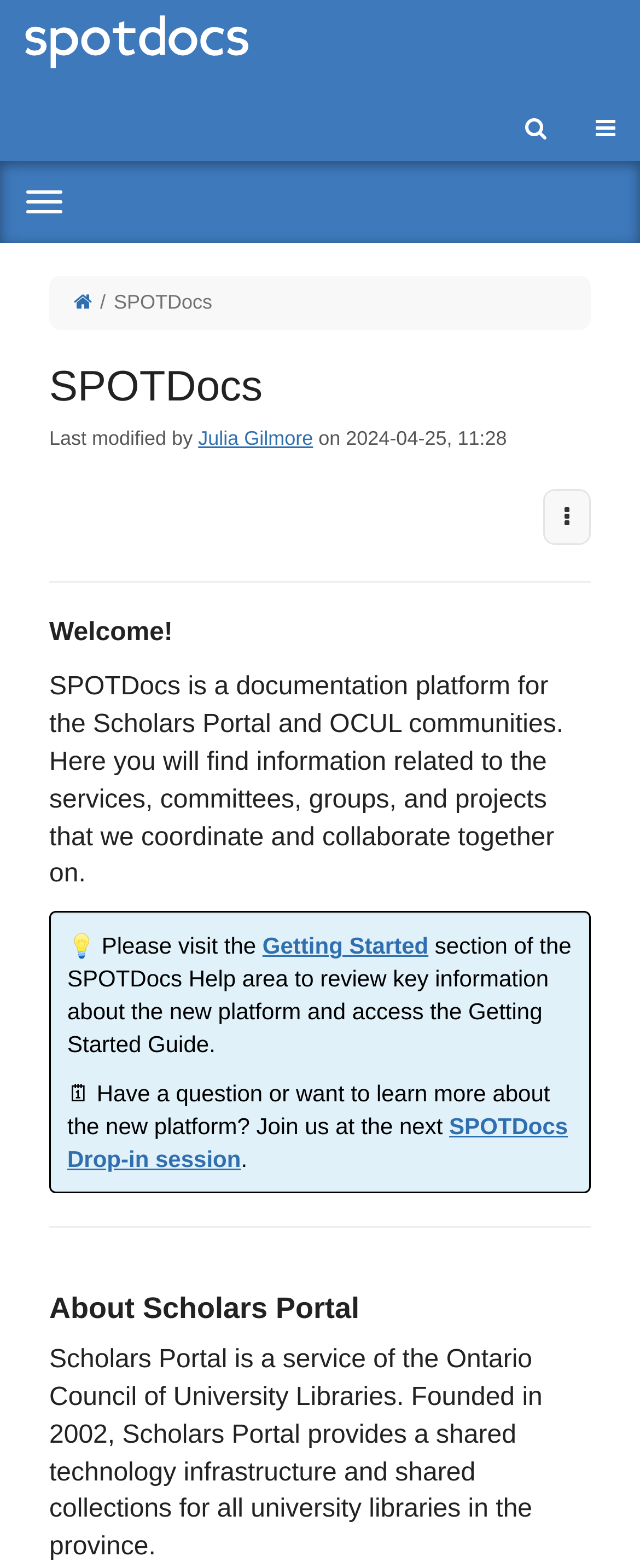Please identify the bounding box coordinates of the element that needs to be clicked to perform the following instruction: "Subscribe to RSS".

None